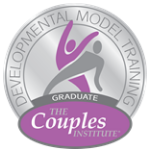Analyze the image and provide a detailed answer to the question: What color is the oval at the bottom of the badge?

The caption describes the prominent oval at the bottom of the badge as 'purple', which proudly declares 'Graduate' alongside the name of the institution, the Couples Institute.